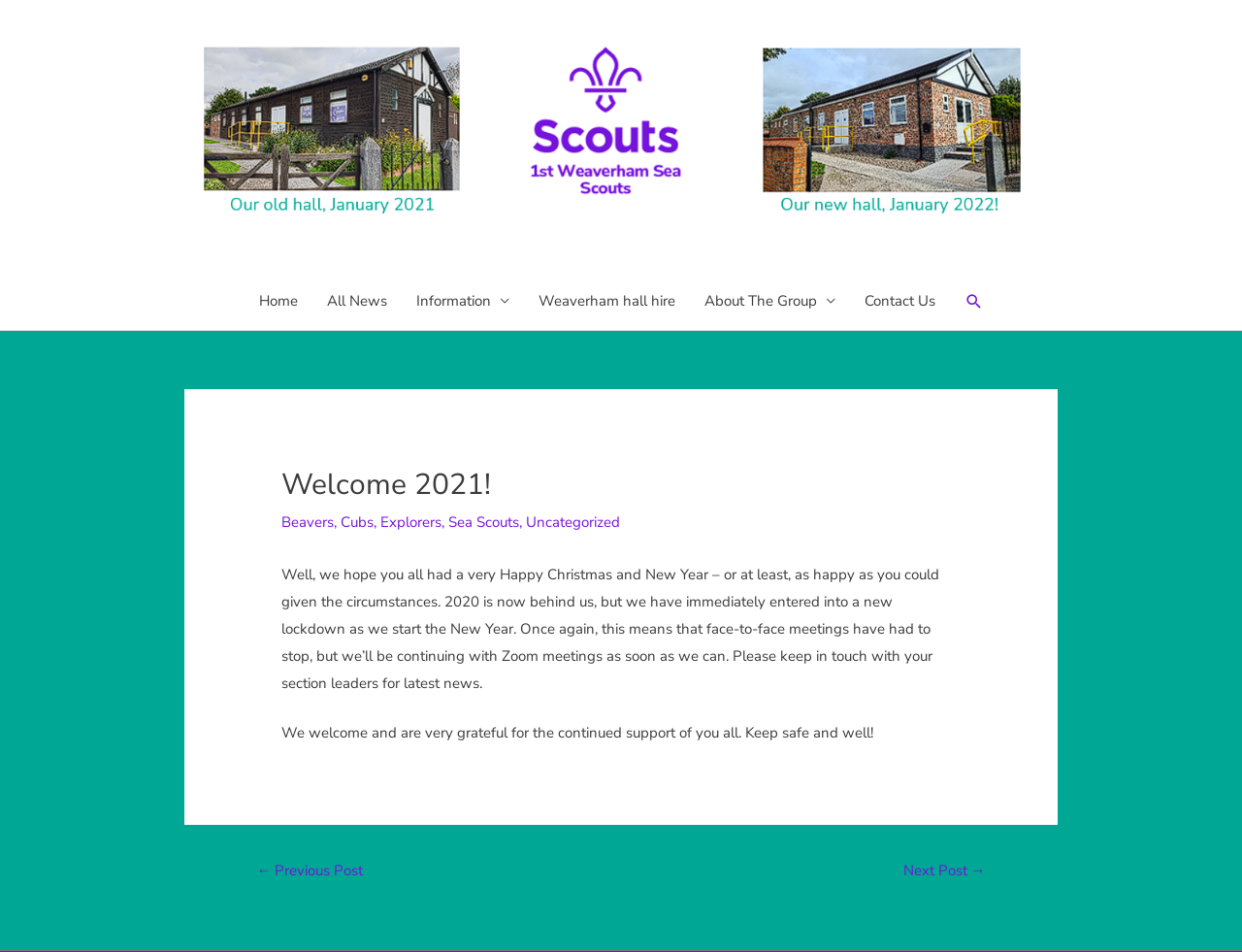Please mark the bounding box coordinates of the area that should be clicked to carry out the instruction: "Go to the Home page".

[0.196, 0.286, 0.251, 0.347]